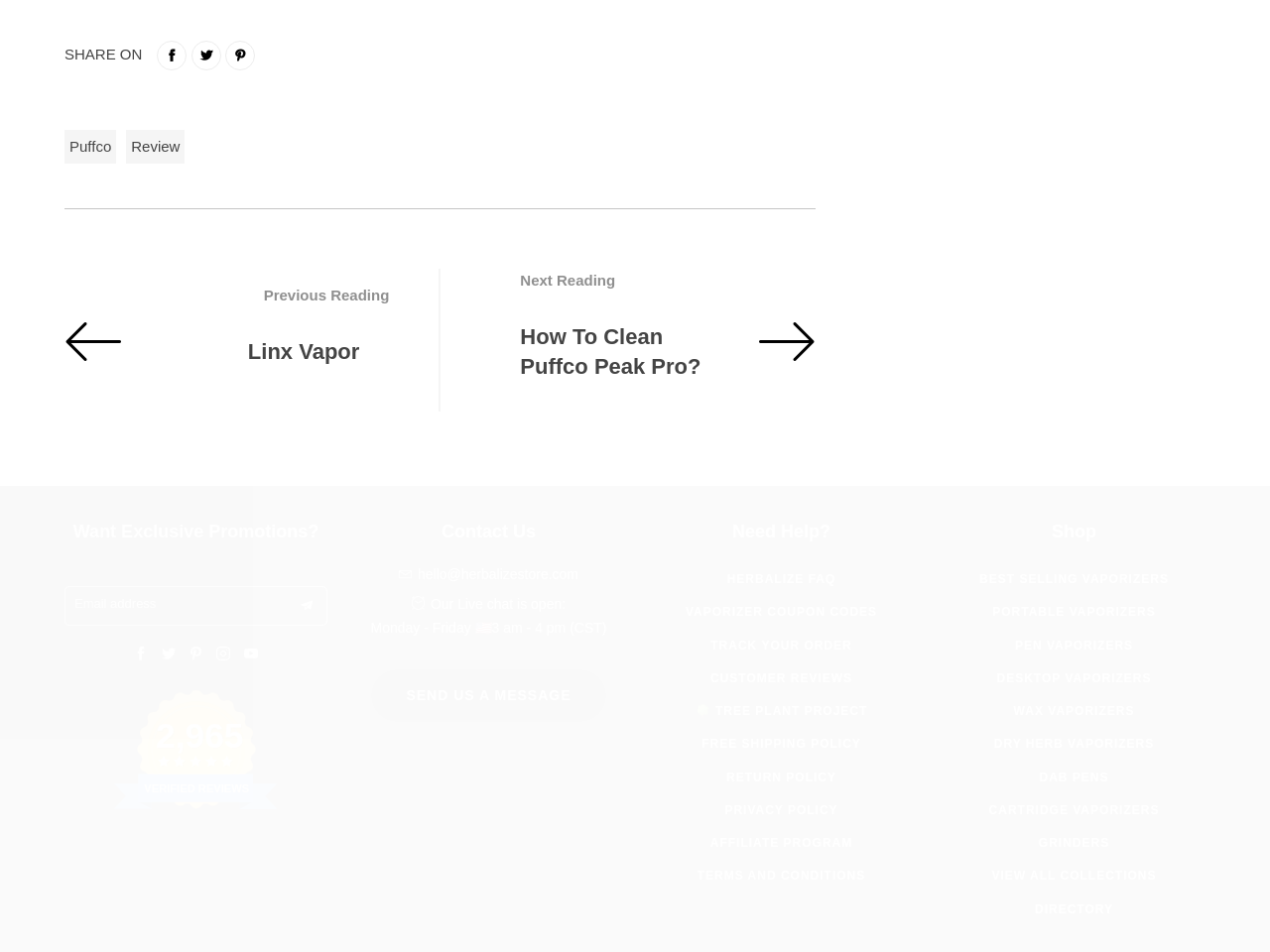Identify the bounding box coordinates for the UI element that matches this description: "Return Policy".

[0.512, 0.505, 0.719, 0.539]